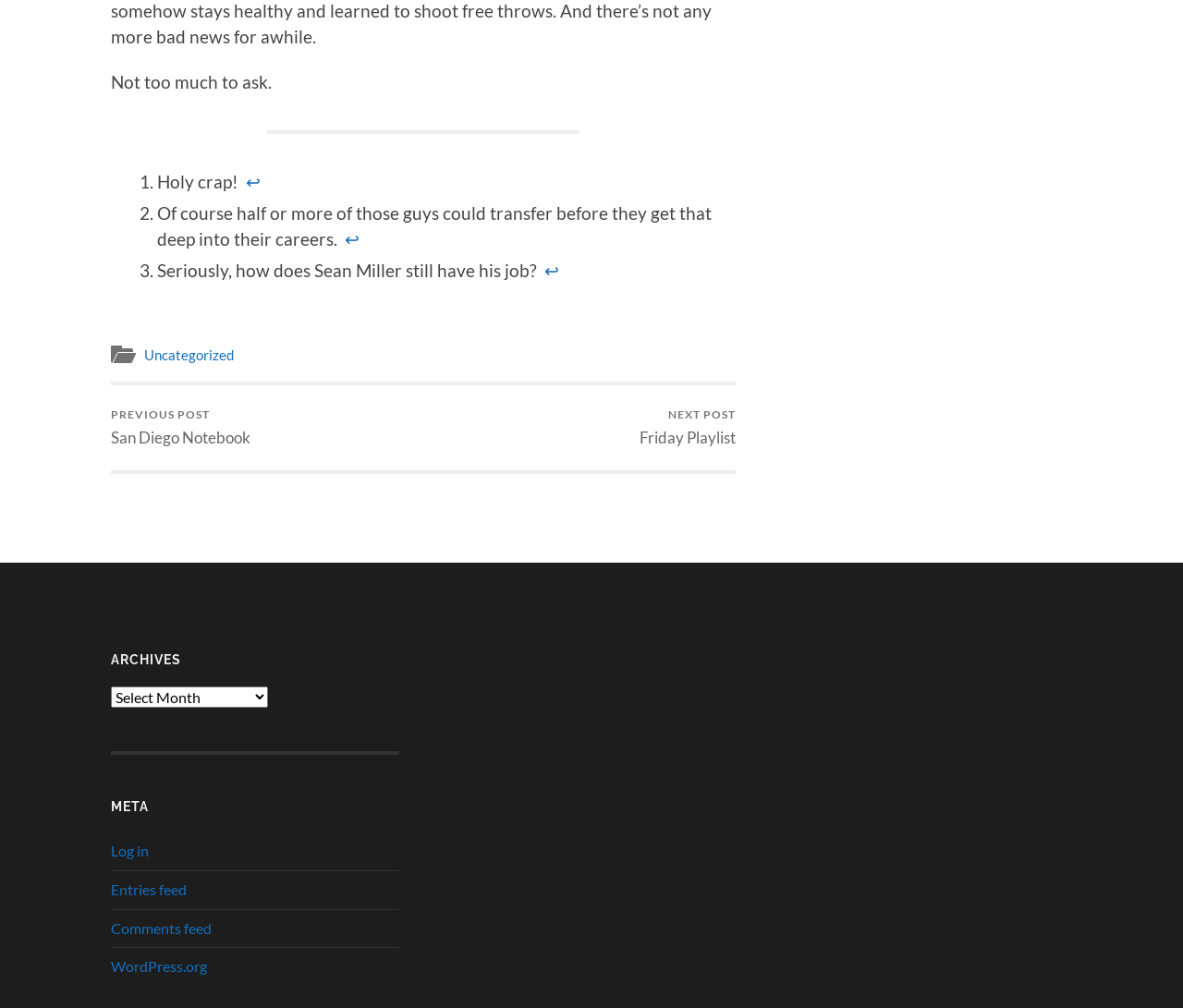Using the format (top-left x, top-left y, bottom-right x, bottom-right y), provide the bounding box coordinates for the described UI element. All values should be floating point numbers between 0 and 1: Entries feed

[0.094, 0.873, 0.158, 0.891]